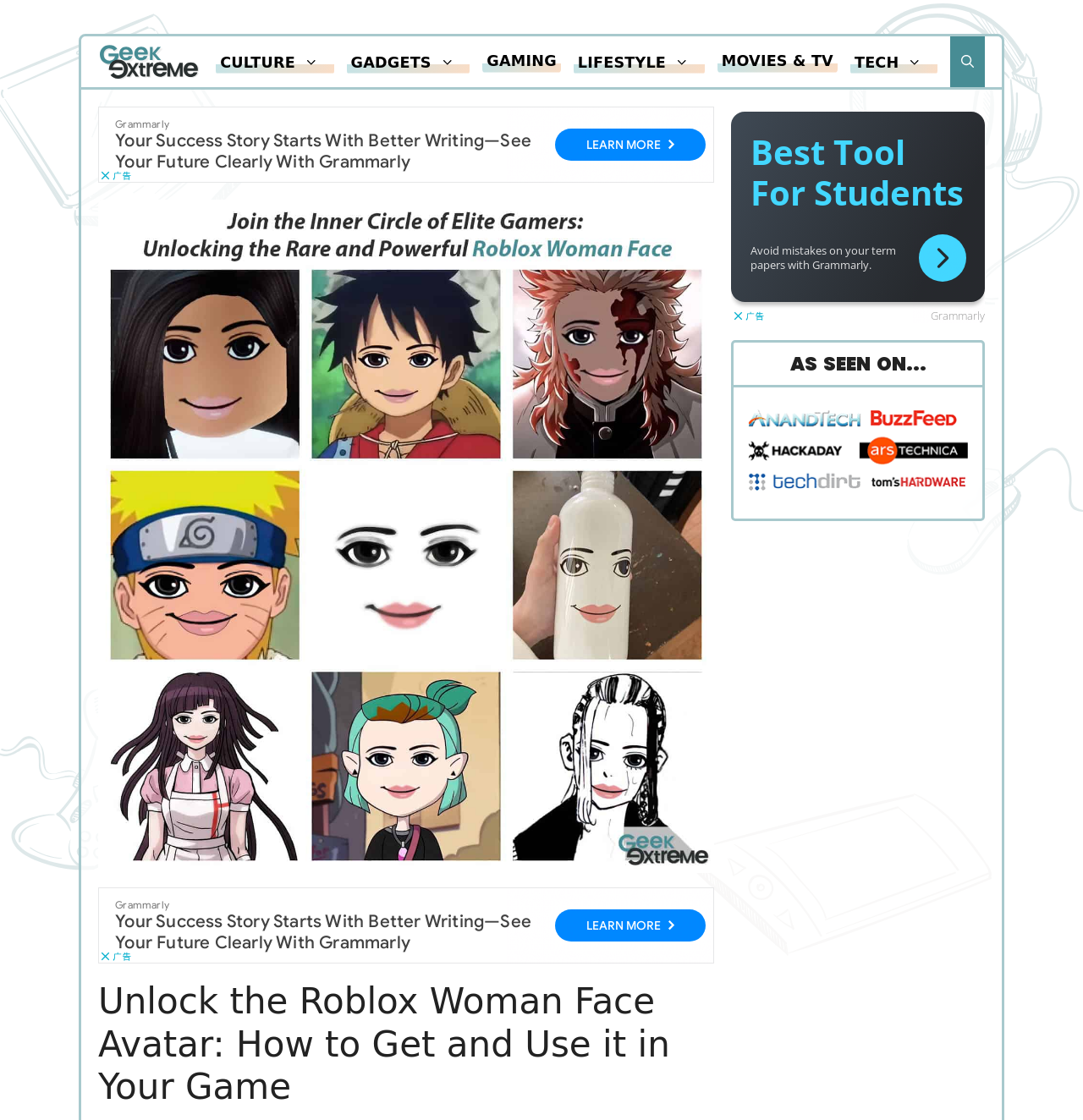Please provide the bounding box coordinates for the element that needs to be clicked to perform the following instruction: "Read the article 'Unlock the Roblox Woman Face Avatar: How to Get and Use it in Your Game'". The coordinates should be given as four float numbers between 0 and 1, i.e., [left, top, right, bottom].

[0.091, 0.876, 0.659, 0.99]